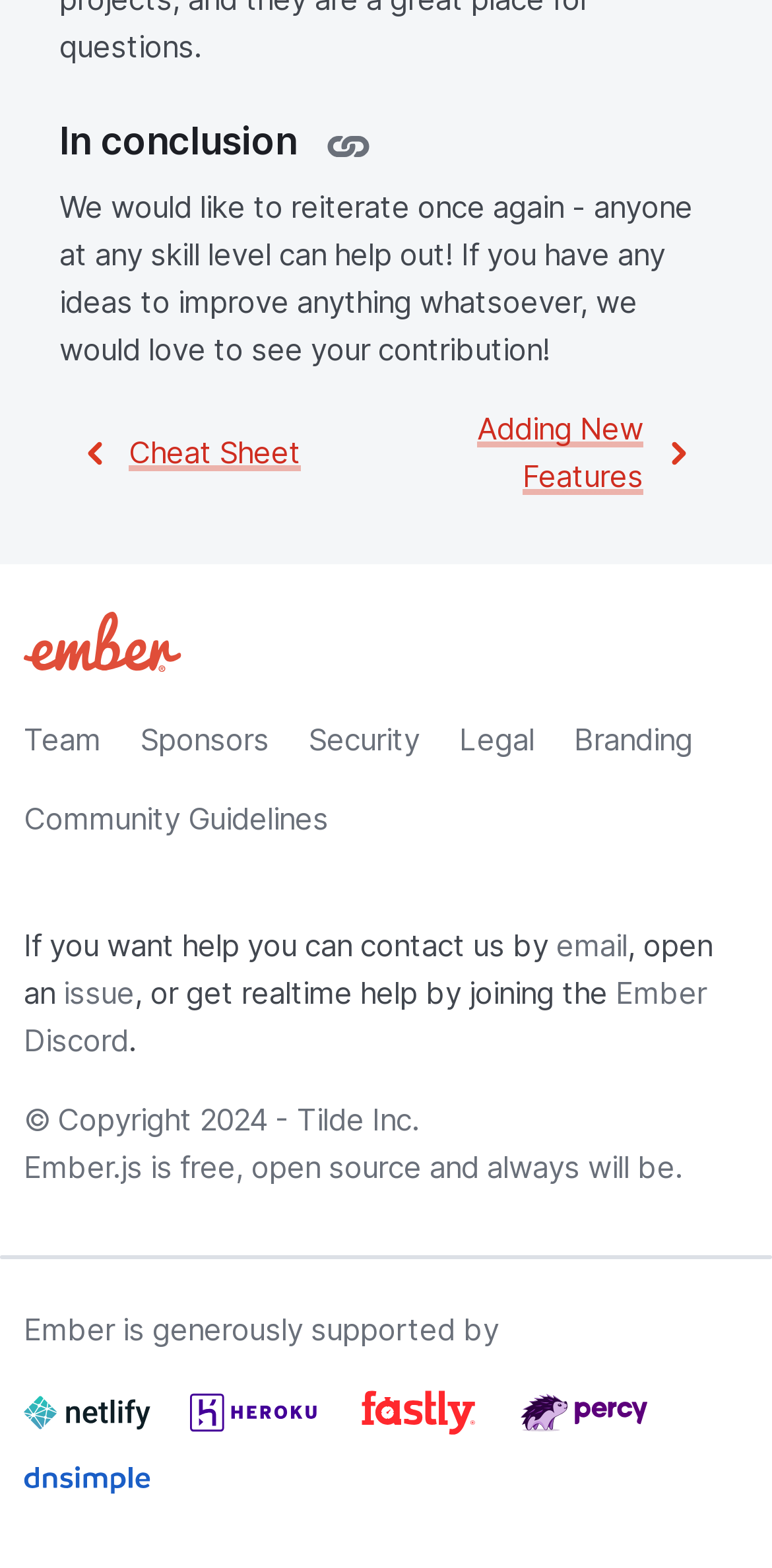Given the description "Community Guidelines", determine the bounding box of the corresponding UI element.

[0.031, 0.51, 0.426, 0.534]